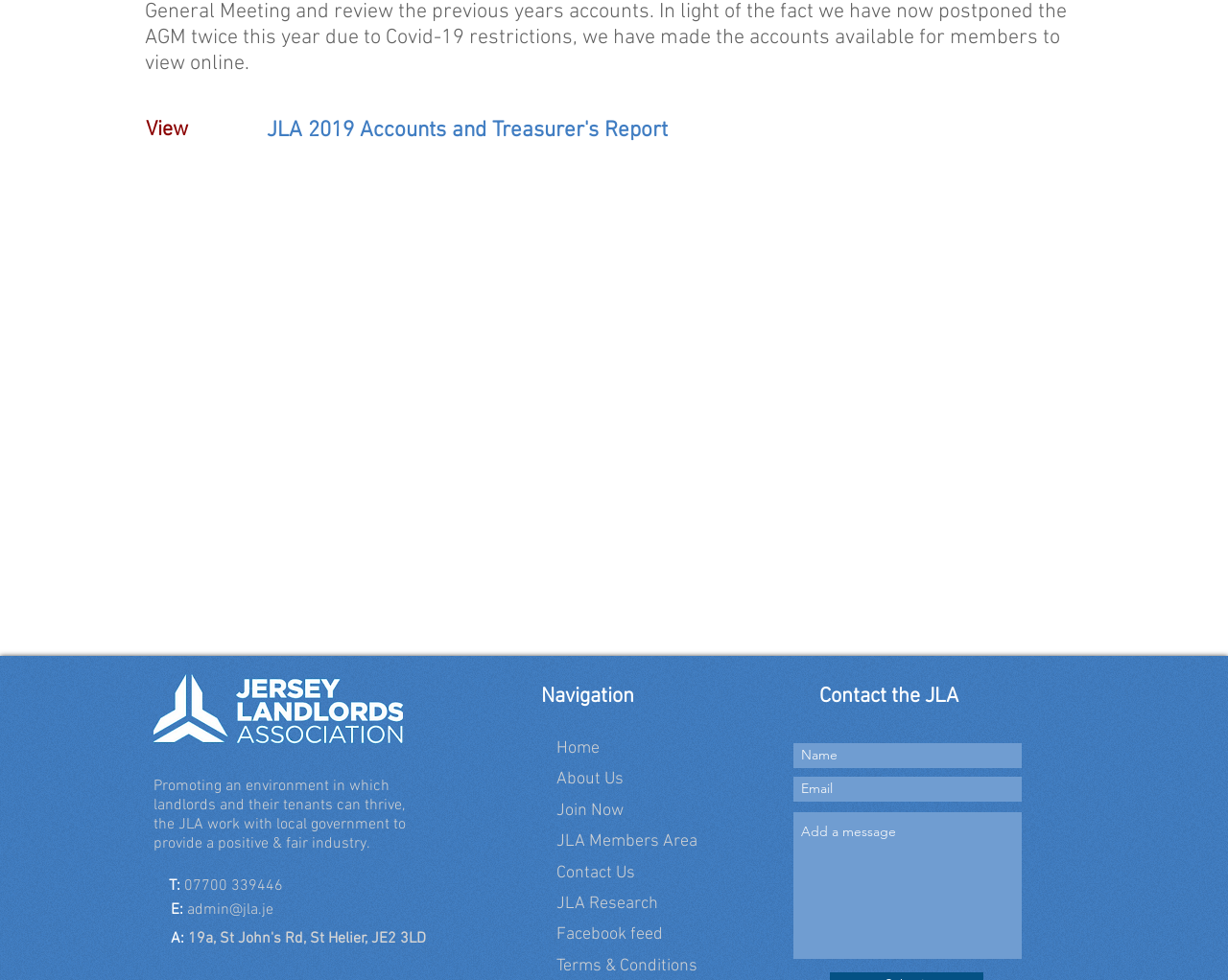Locate the bounding box of the UI element described by: "parent_node: Home / Member's News" in the given webpage screenshot.

[0.119, 0.171, 0.198, 0.21]